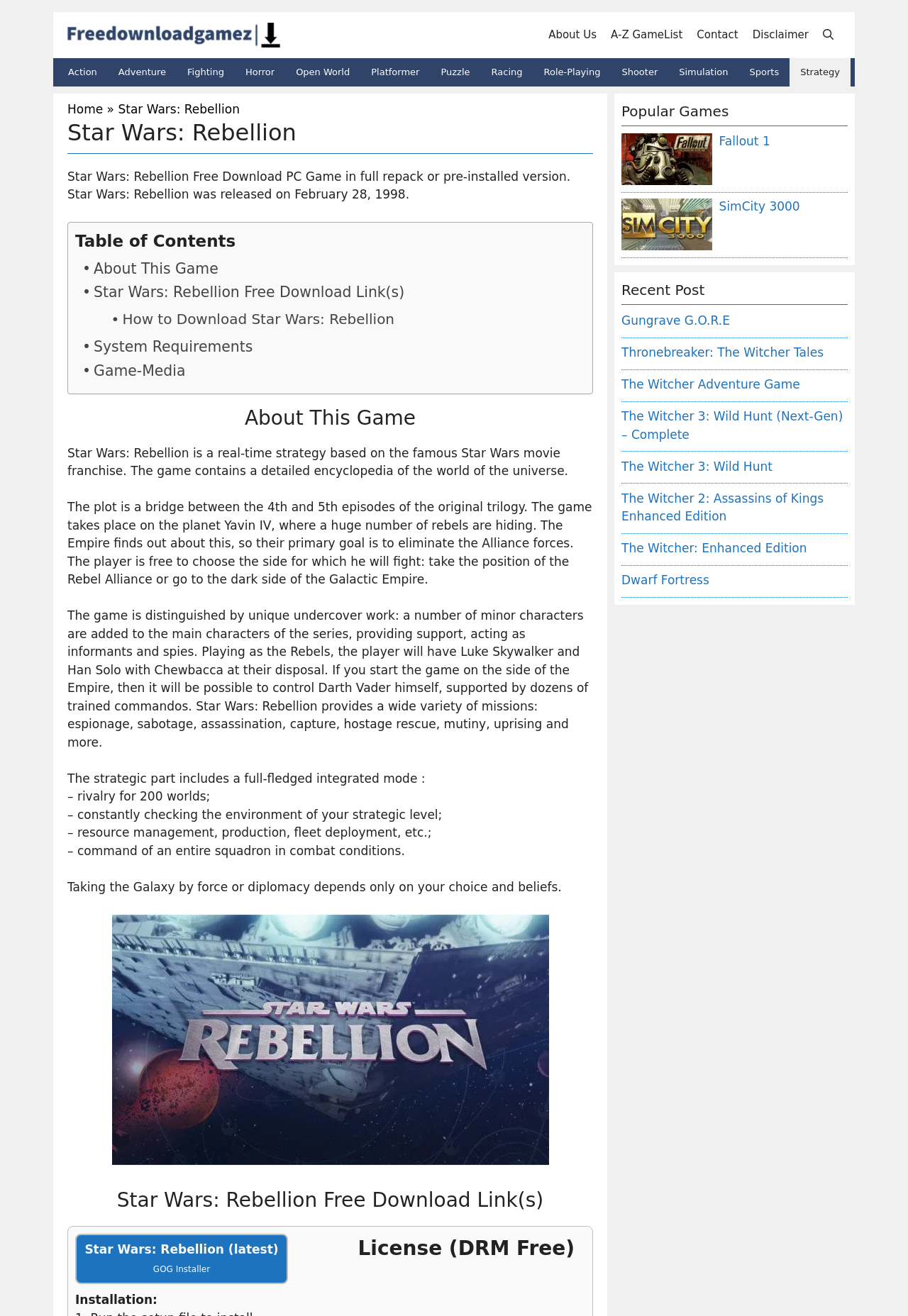What is the name of the planet where the game takes place?
Look at the webpage screenshot and answer the question with a detailed explanation.

The game description states that 'The game takes place on the planet Yavin IV, where a huge number of rebels are hiding.' This indicates that the game's setting is on the planet Yavin IV.